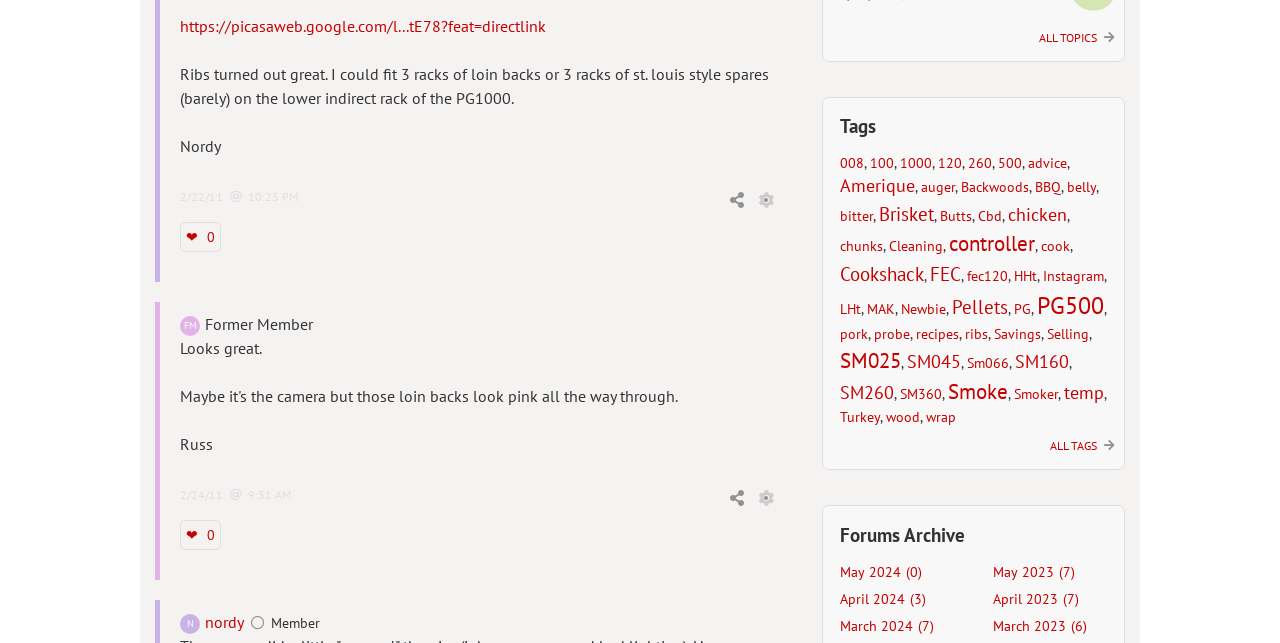Determine the bounding box coordinates for the area that should be clicked to carry out the following instruction: "View all topics".

[0.812, 0.046, 0.873, 0.07]